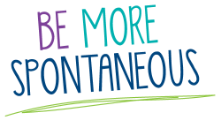What theme is the imagery associated with?
Give a one-word or short-phrase answer derived from the screenshot.

Personal growth